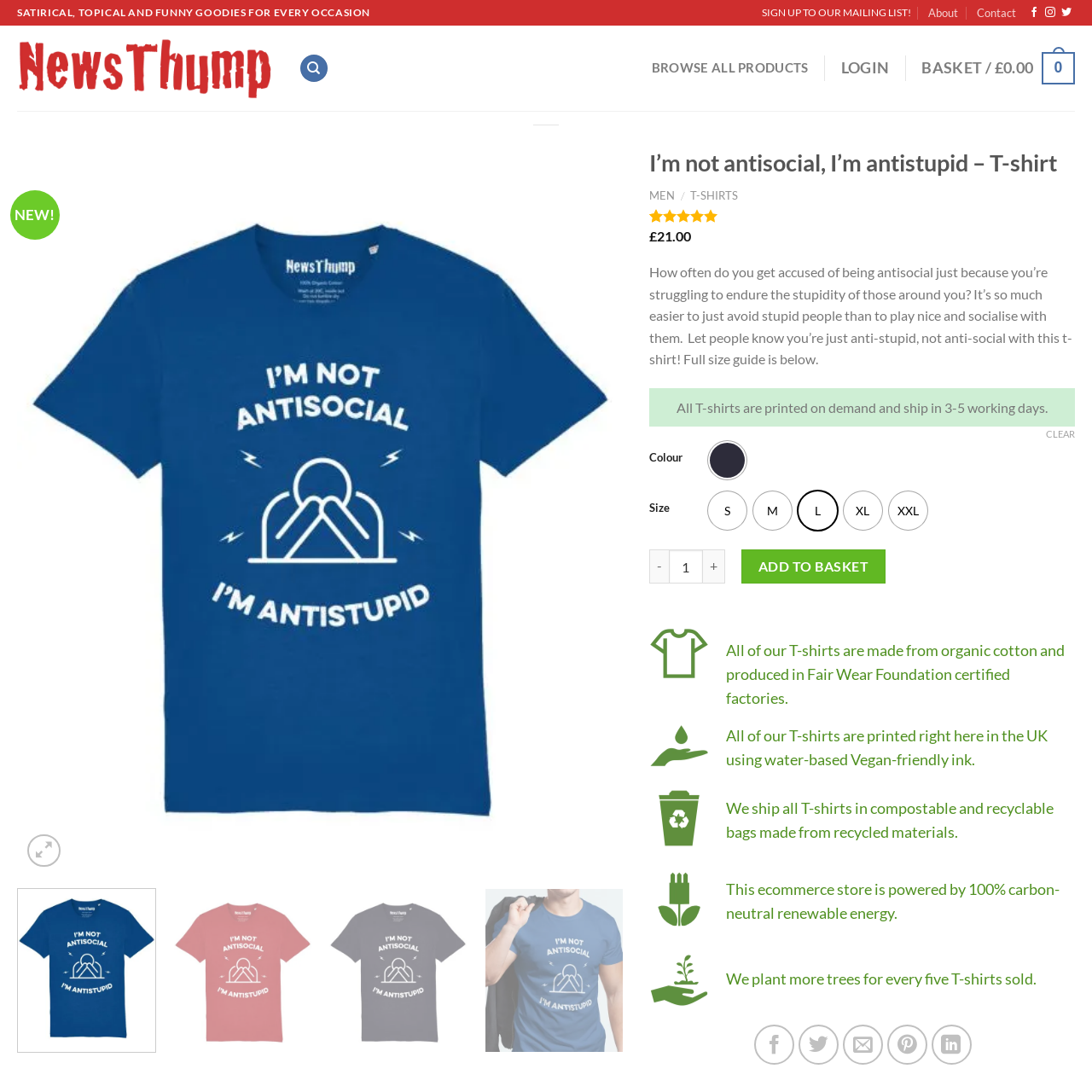Observe the highlighted image and answer the following: Where can the T-shirt be purchased?

NewsThump Store